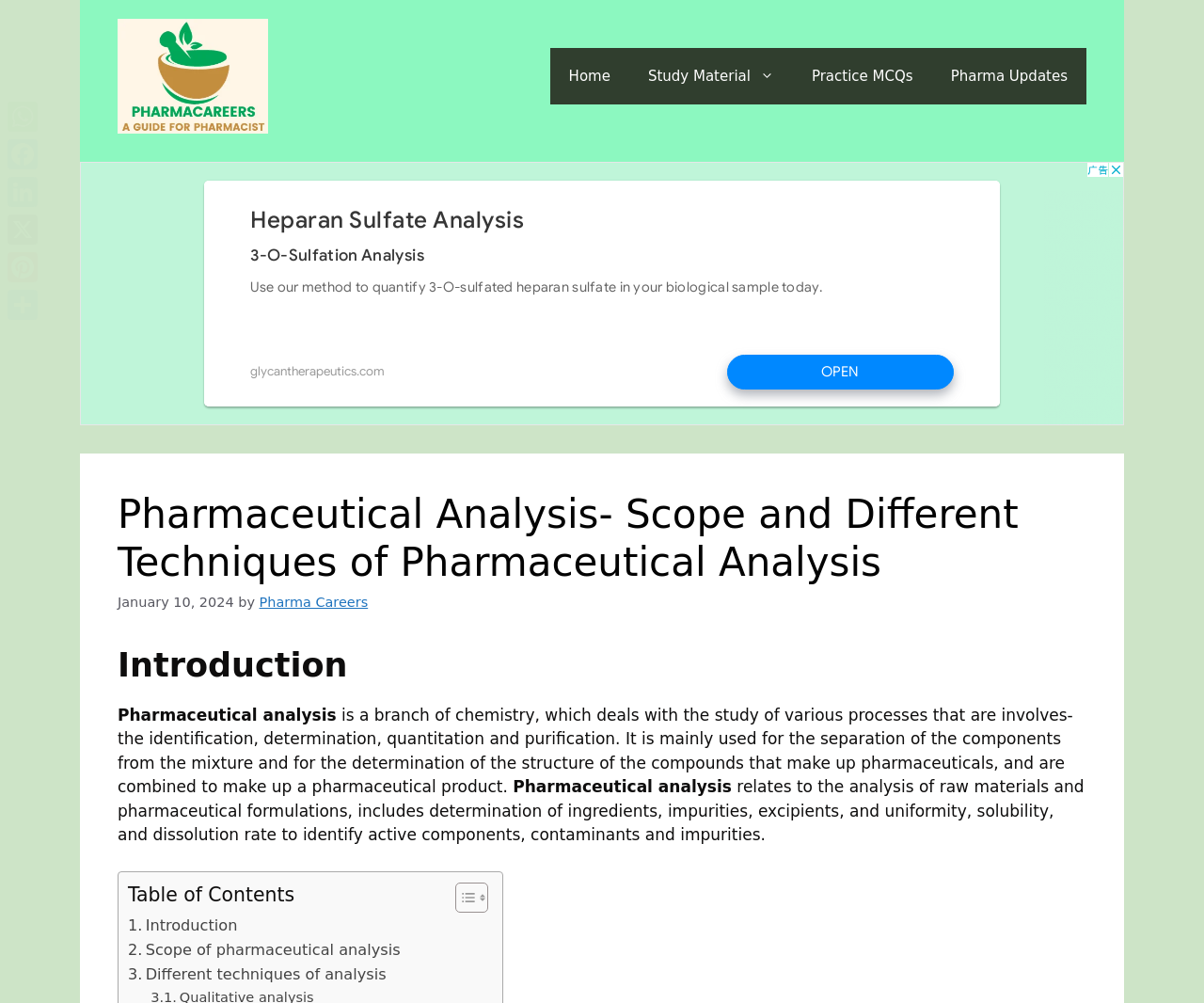Please locate the UI element described by "Home" and provide its bounding box coordinates.

[0.457, 0.066, 0.523, 0.122]